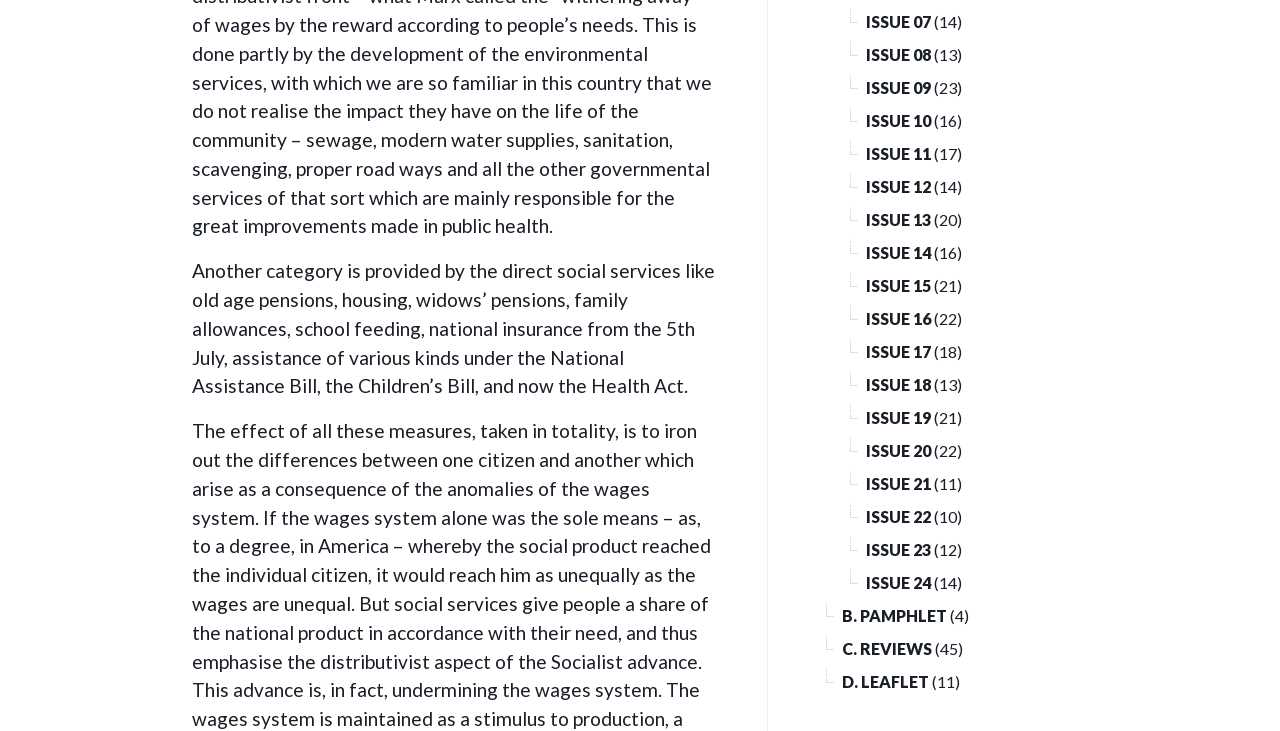Find and specify the bounding box coordinates that correspond to the clickable region for the instruction: "click on C. REVIEWS".

[0.658, 0.869, 0.728, 0.907]